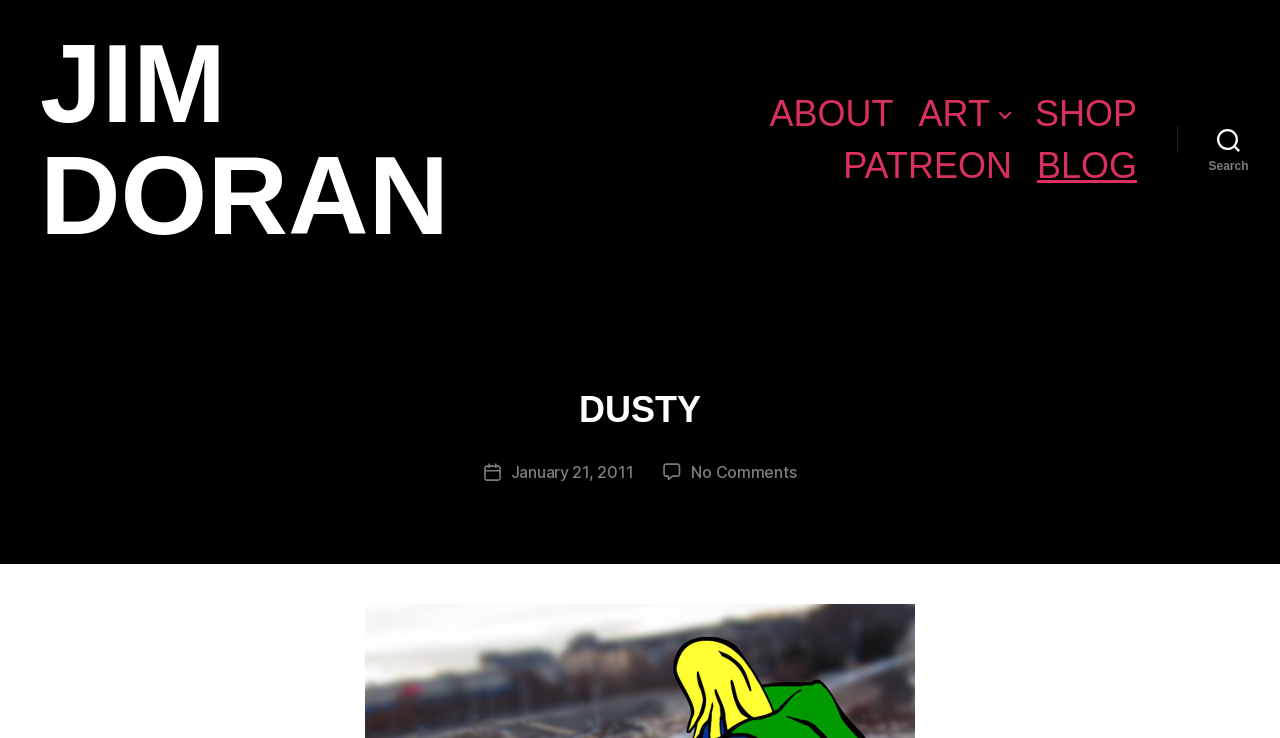Determine the bounding box coordinates for the area that should be clicked to carry out the following instruction: "view art page".

[0.718, 0.125, 0.789, 0.184]